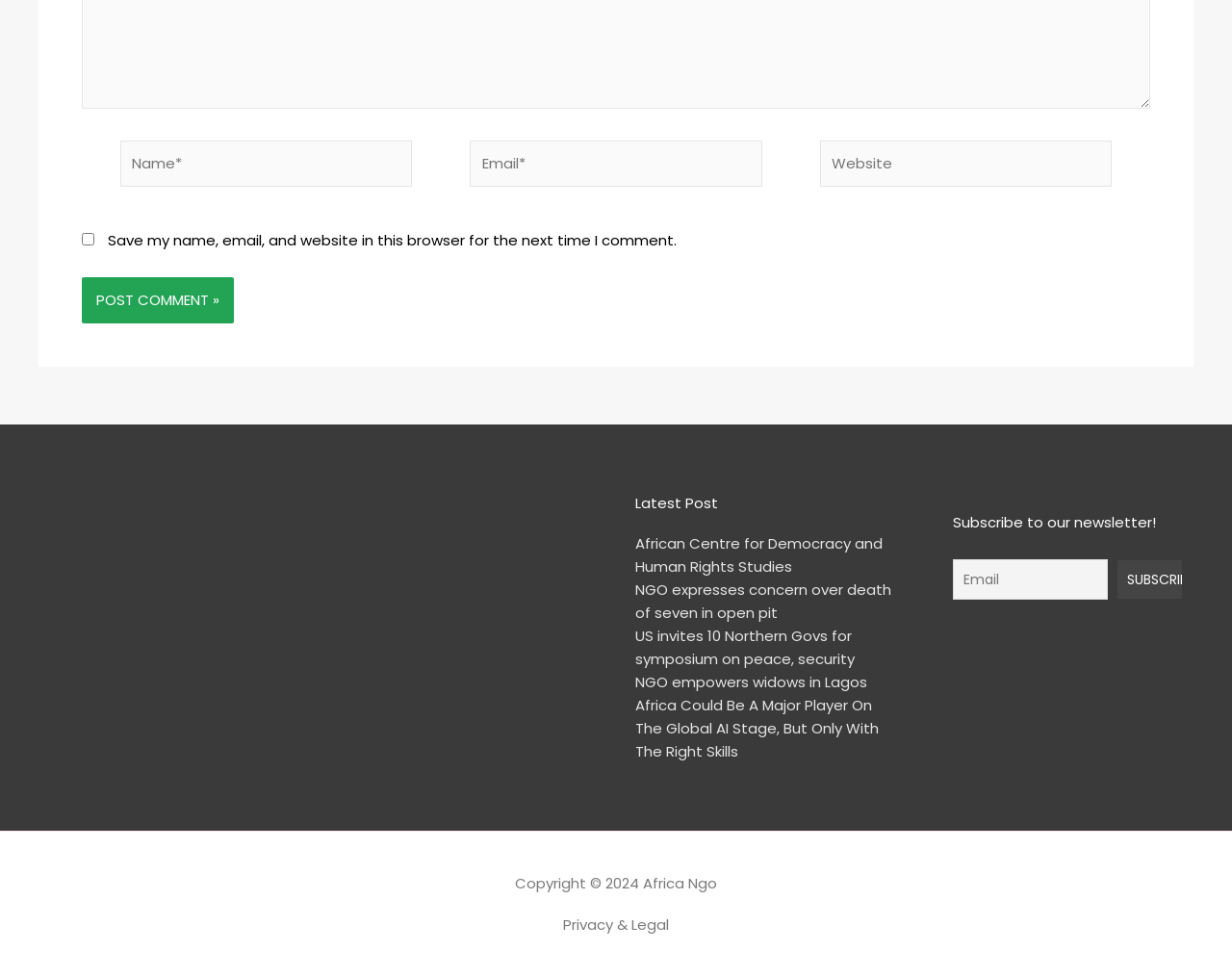Predict the bounding box coordinates of the area that should be clicked to accomplish the following instruction: "Subscribe to the newsletter". The bounding box coordinates should consist of four float numbers between 0 and 1, i.e., [left, top, right, bottom].

[0.907, 0.573, 0.959, 0.613]